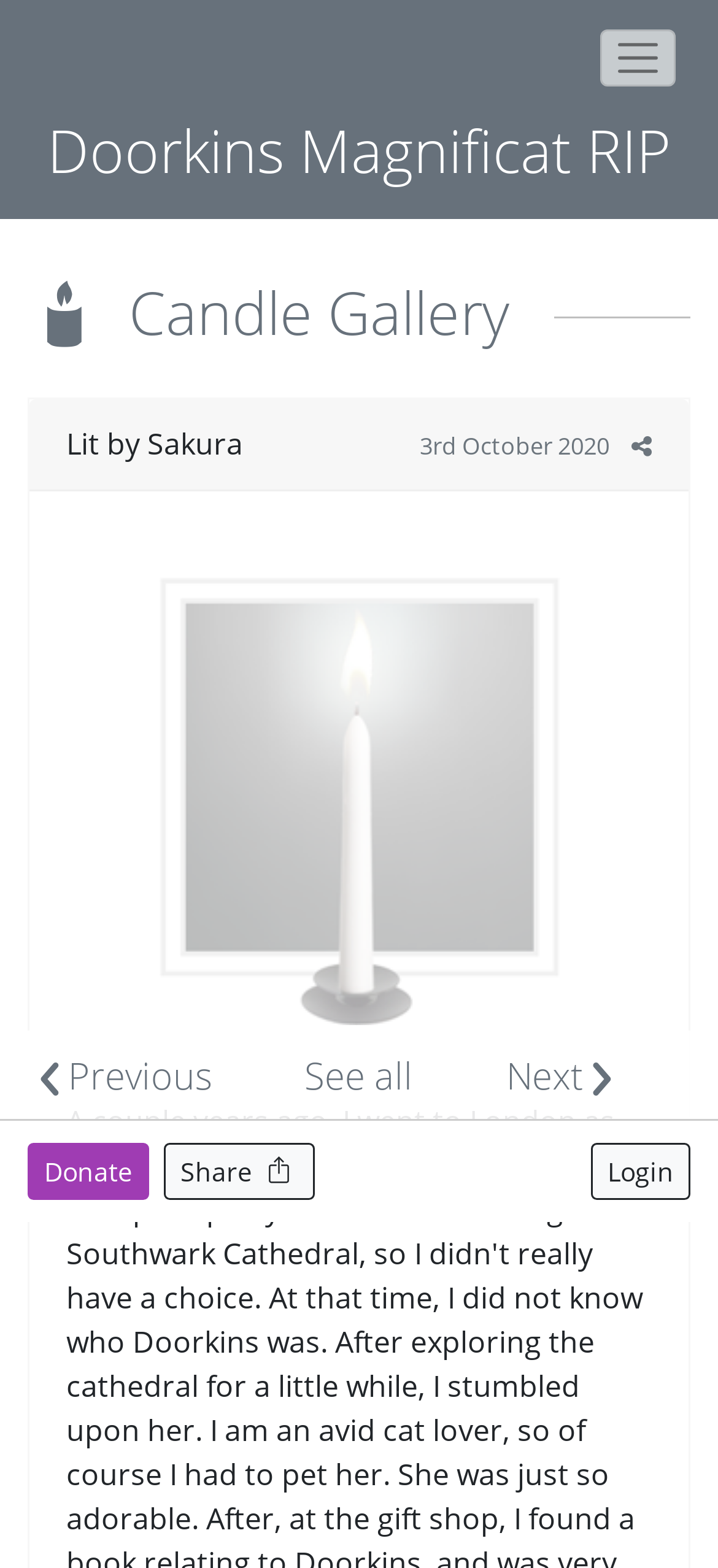How many navigation links are available?
Utilize the image to construct a detailed and well-explained answer.

There are three navigation links available: 'Previous', 'See all', and 'Next'. These links are located at the bottom of the page and are used to navigate through the candle gallery.